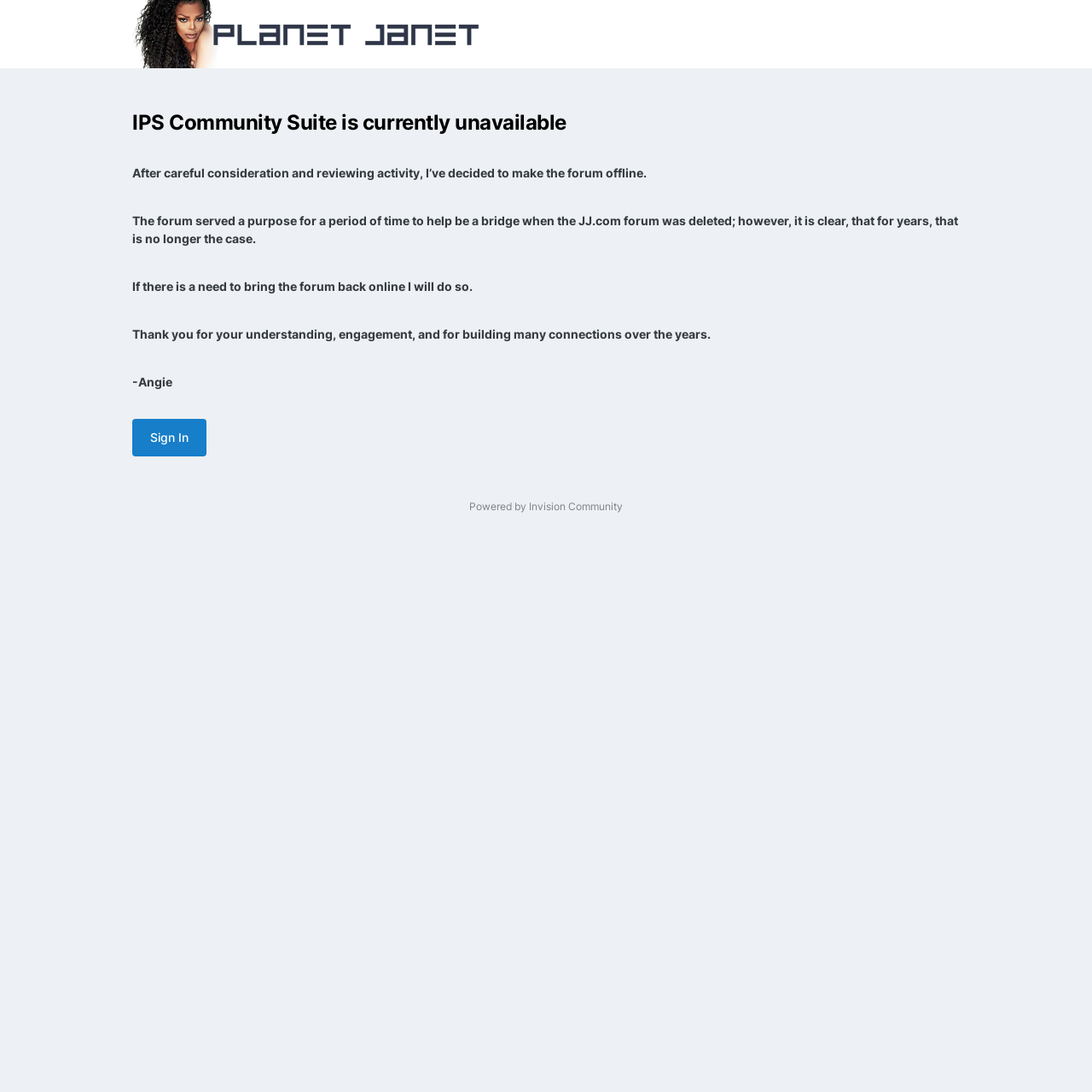Is there an option to sign in?
Please answer the question with as much detail as possible using the screenshot.

There is an option to sign in as indicated by the presence of a 'Sign In' link on the webpage.